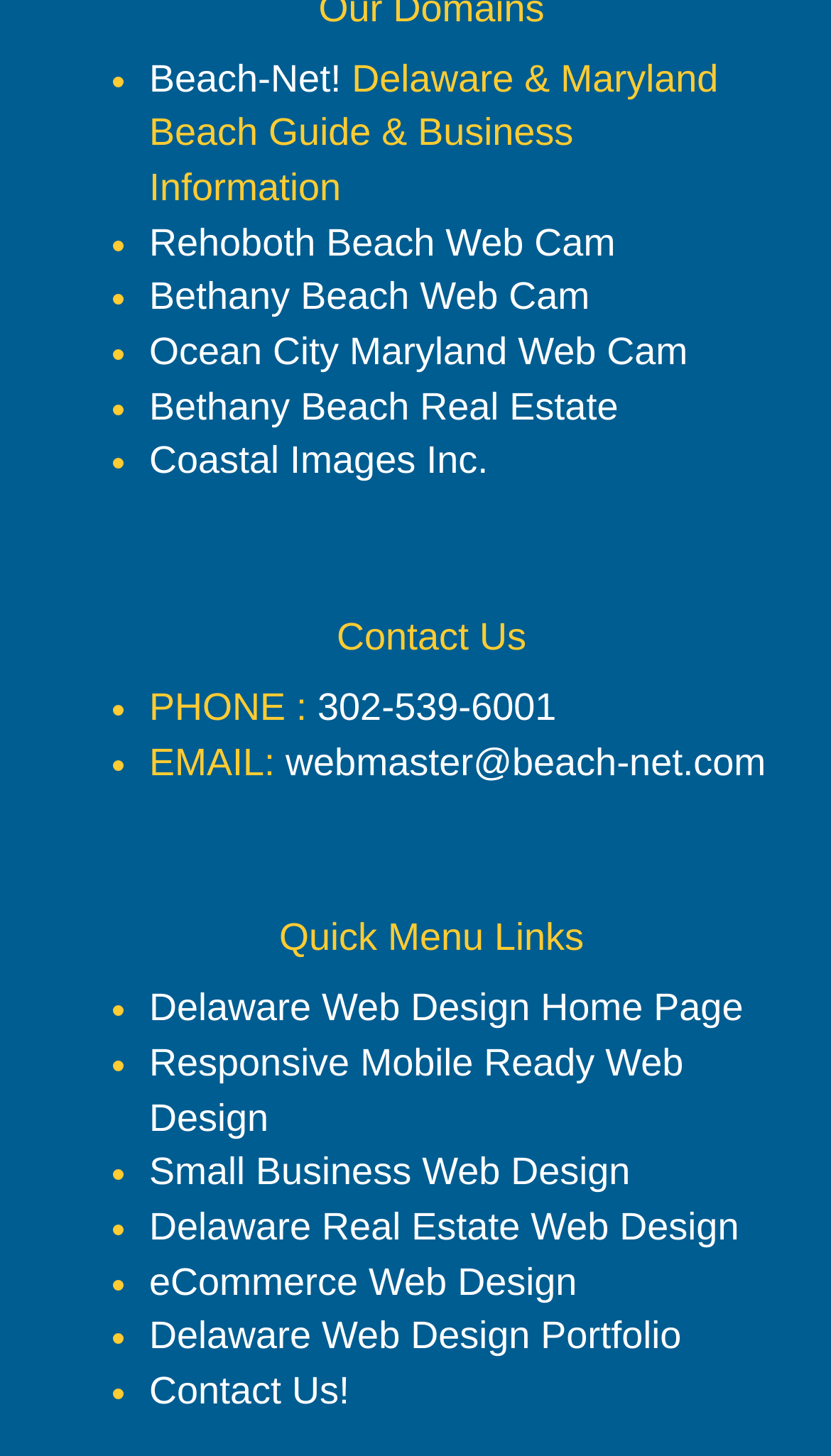Pinpoint the bounding box coordinates of the area that should be clicked to complete the following instruction: "Check Rehoboth Beach Web Cam". The coordinates must be given as four float numbers between 0 and 1, i.e., [left, top, right, bottom].

[0.179, 0.152, 0.741, 0.181]